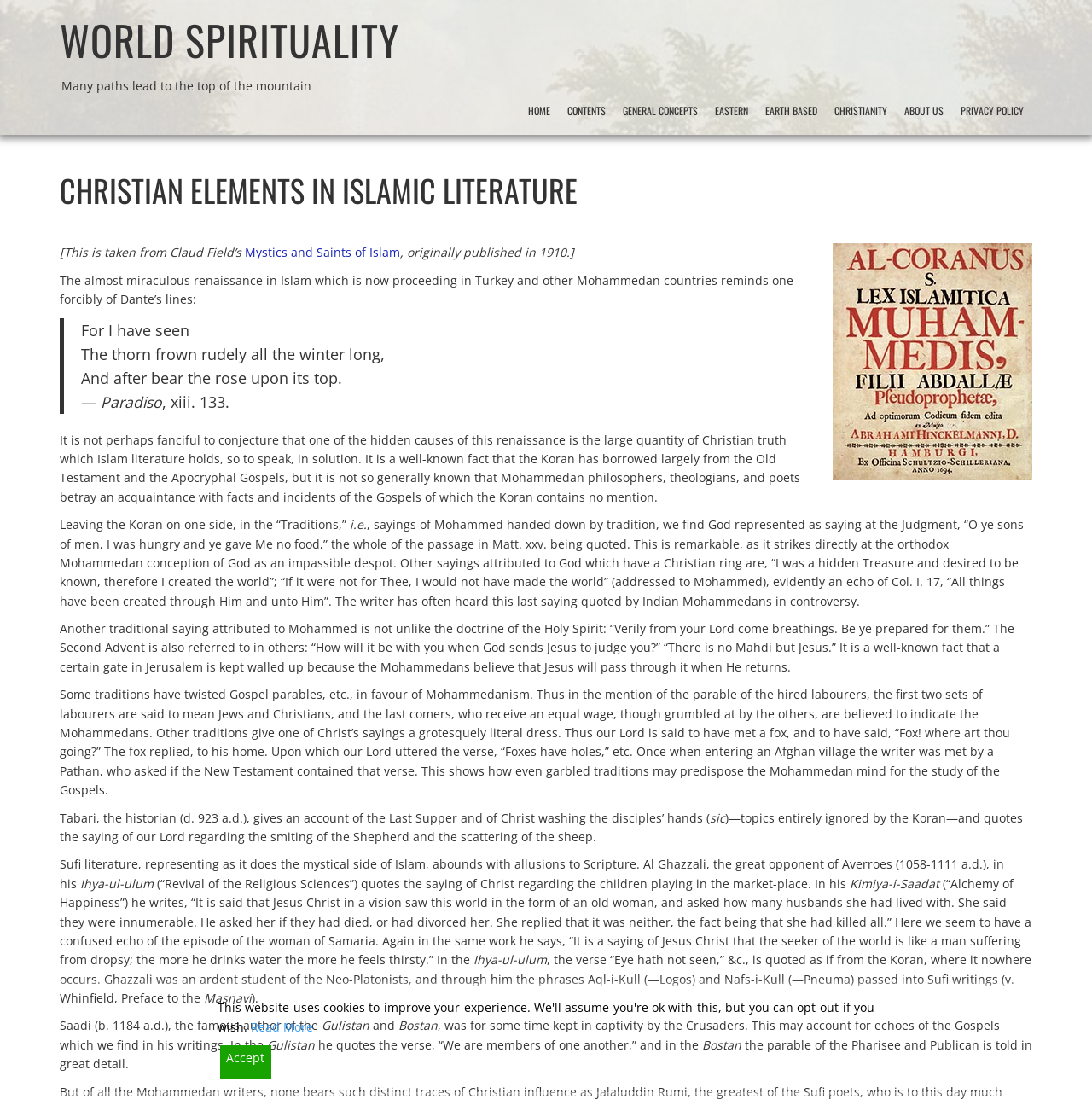Please determine the bounding box coordinates of the element's region to click in order to carry out the following instruction: "Read more about the Christian elements in Islamic literature". The coordinates should be four float numbers between 0 and 1, i.e., [left, top, right, bottom].

[0.055, 0.158, 0.945, 0.189]